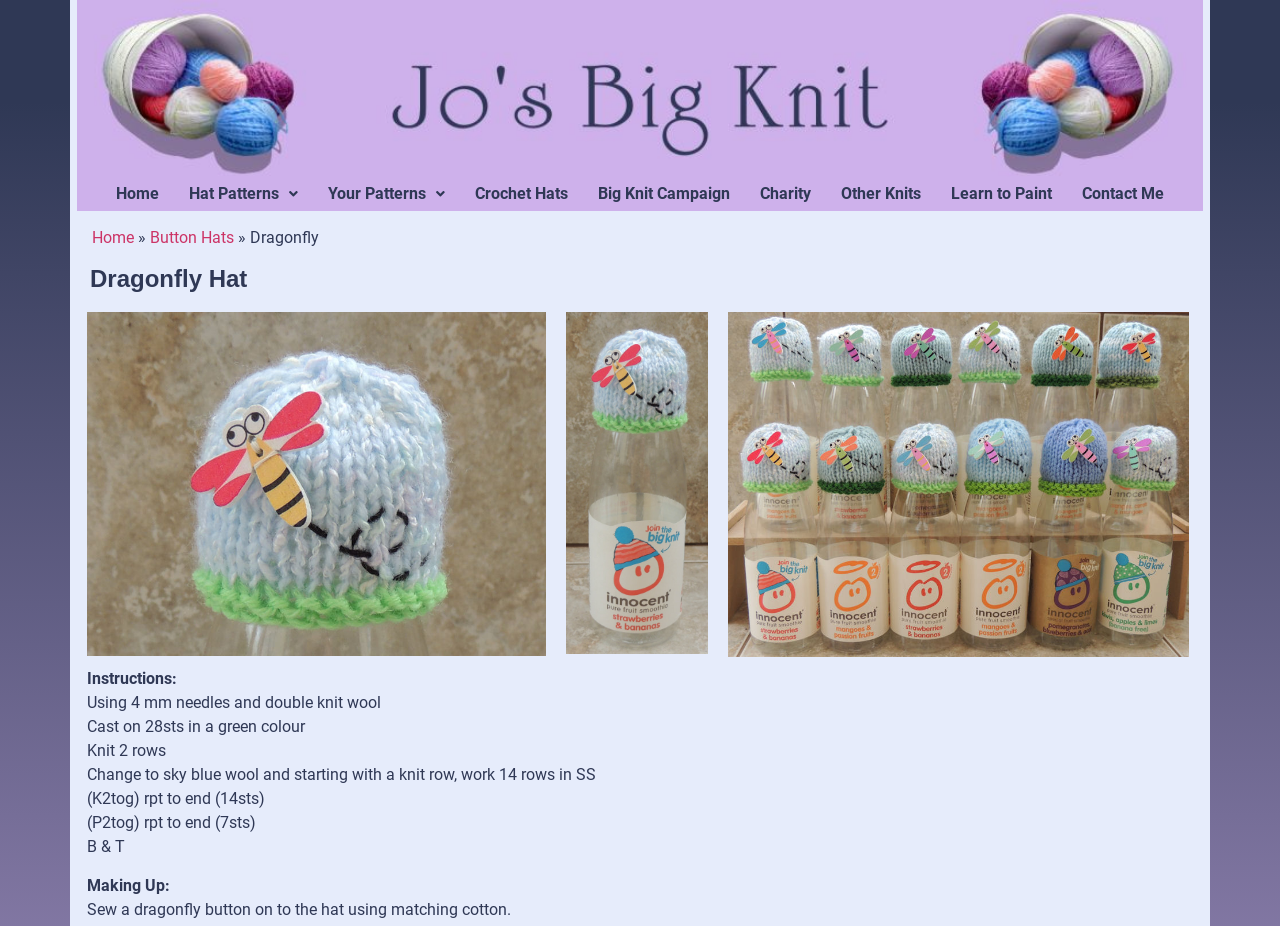Please determine the bounding box coordinates of the element to click in order to execute the following instruction: "Click the 'Hat Patterns' link at the top". The coordinates should be four float numbers between 0 and 1, specified as [left, top, right, bottom].

[0.136, 0.185, 0.245, 0.234]